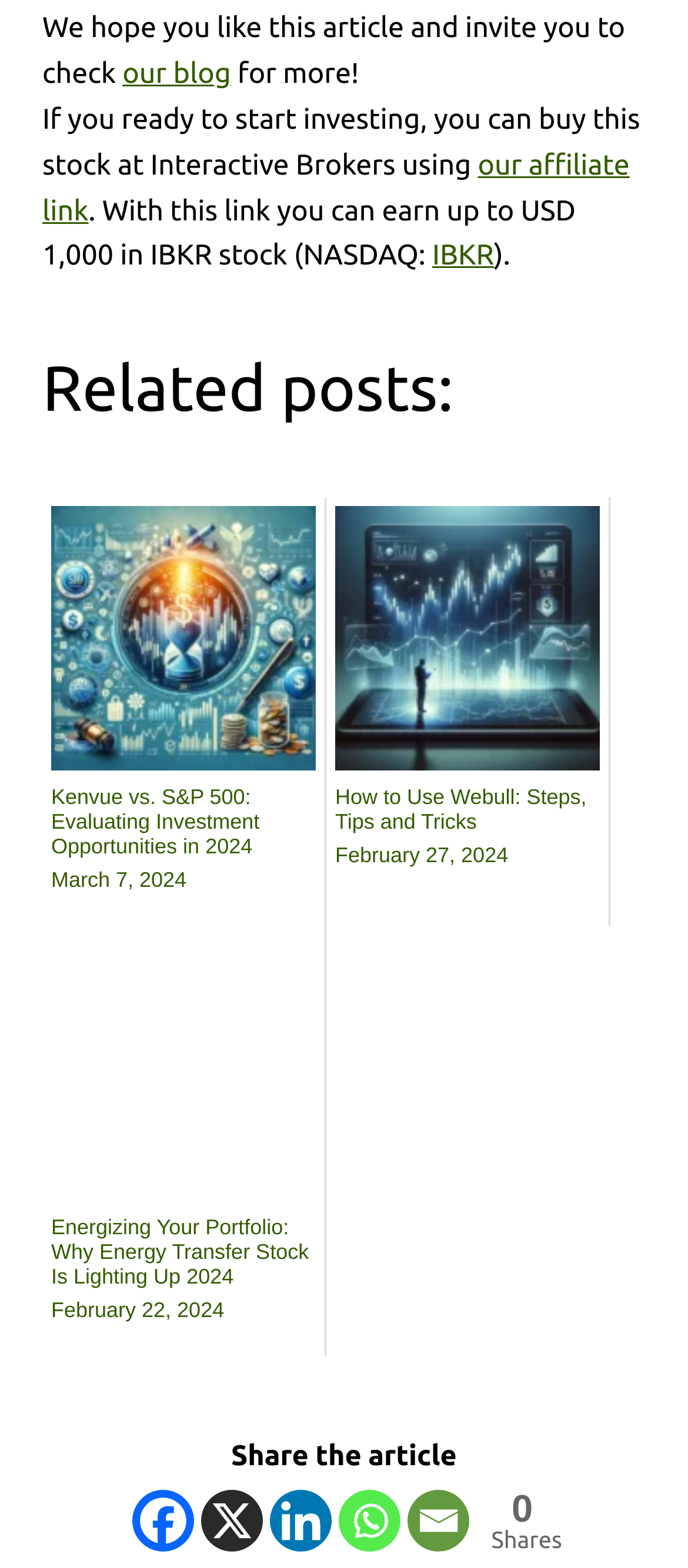Please specify the coordinates of the bounding box for the element that should be clicked to carry out this instruction: "Click on our blog". The coordinates must be four float numbers between 0 and 1, formatted as [left, top, right, bottom].

[0.178, 0.037, 0.336, 0.057]